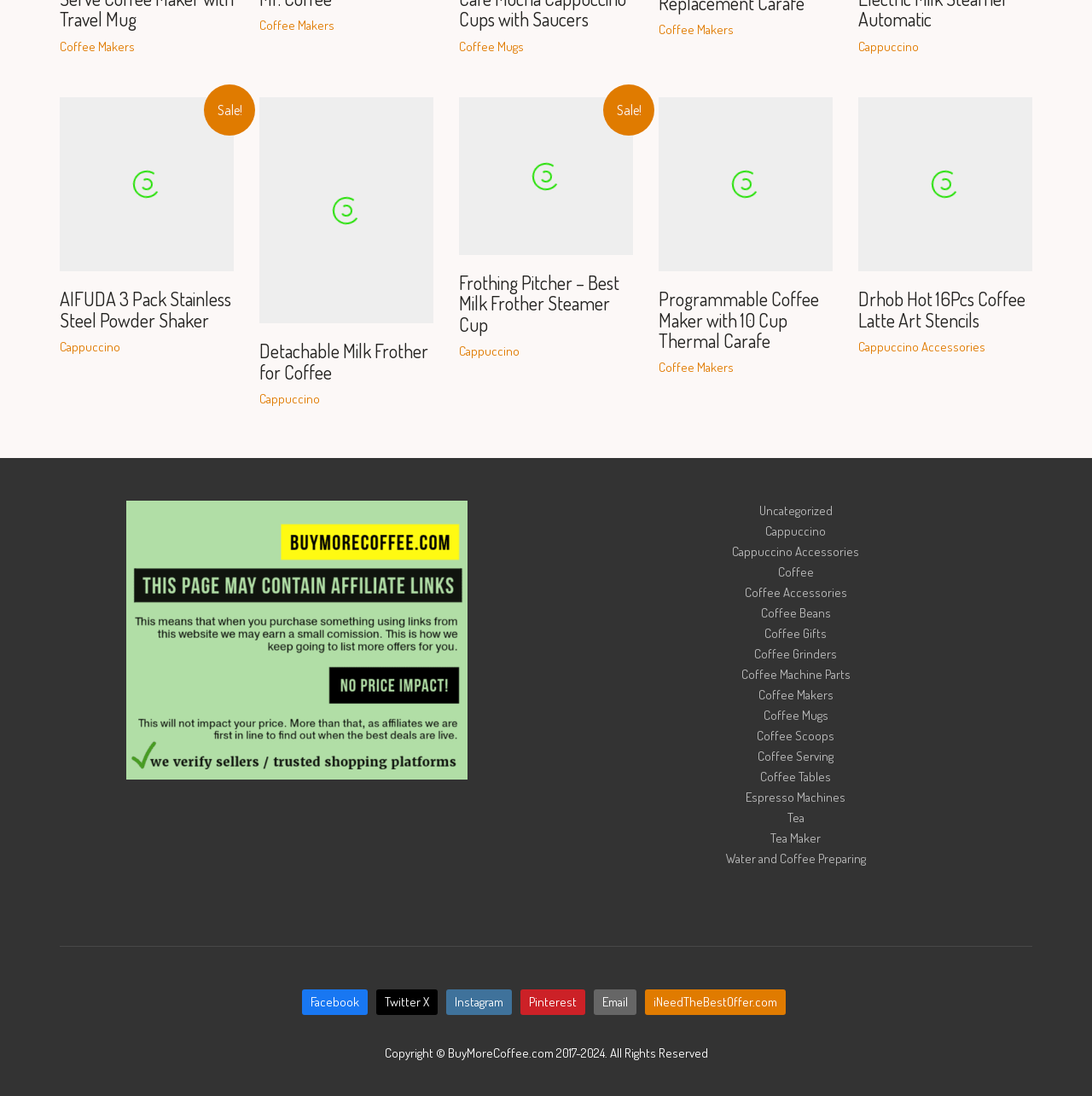Please identify the coordinates of the bounding box that should be clicked to fulfill this instruction: "Click the CONTACT link".

None